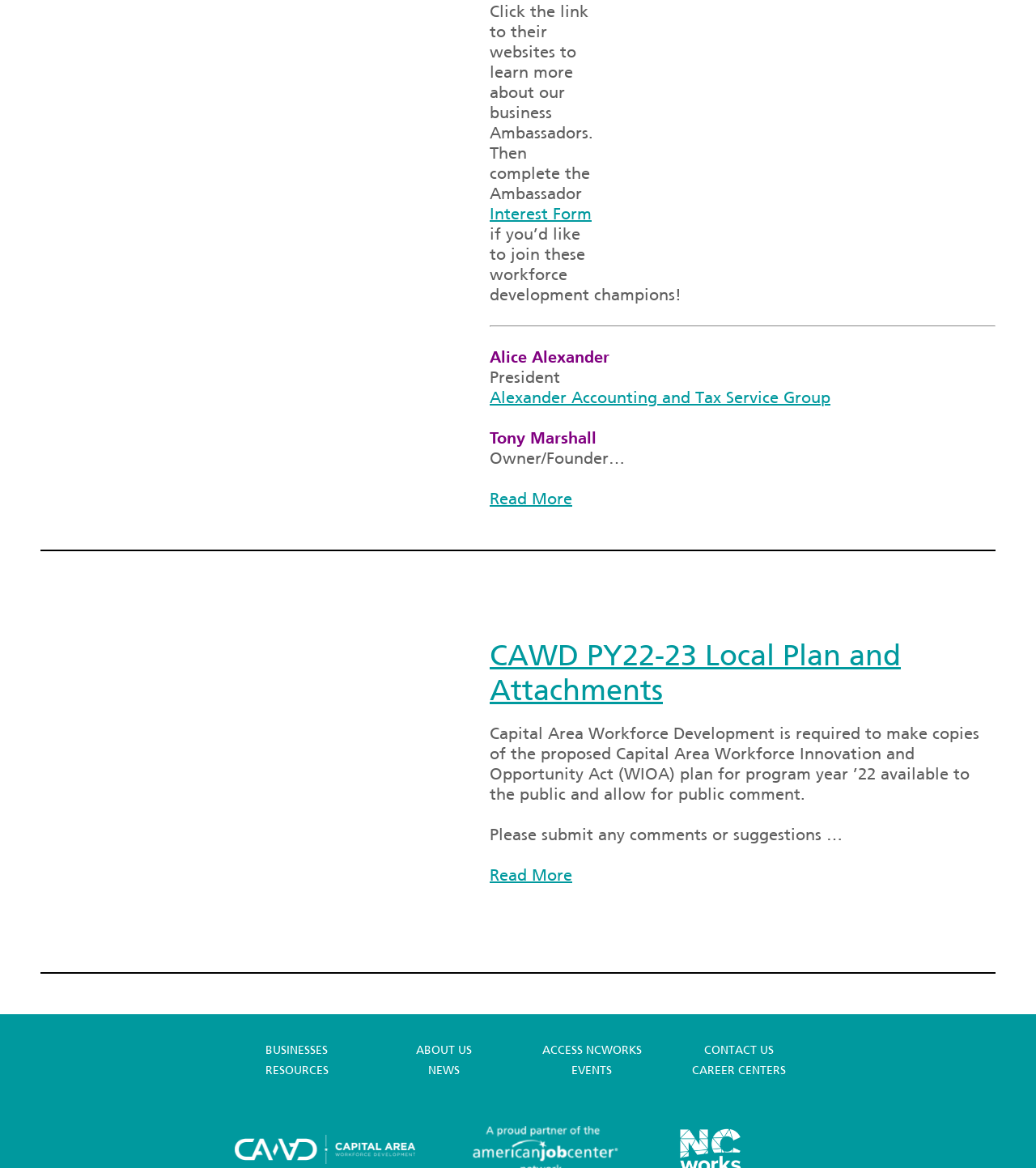Please look at the image and answer the question with a detailed explanation: What is the purpose of Capital Area Workforce Development?

Based on the webpage, Capital Area Workforce Development is required to make copies of the proposed Capital Area Workforce Innovation and Opportunity Act (WIOA) plan for program year ’22 available to the public and allow for public comment, indicating that its purpose is related to workforce development.